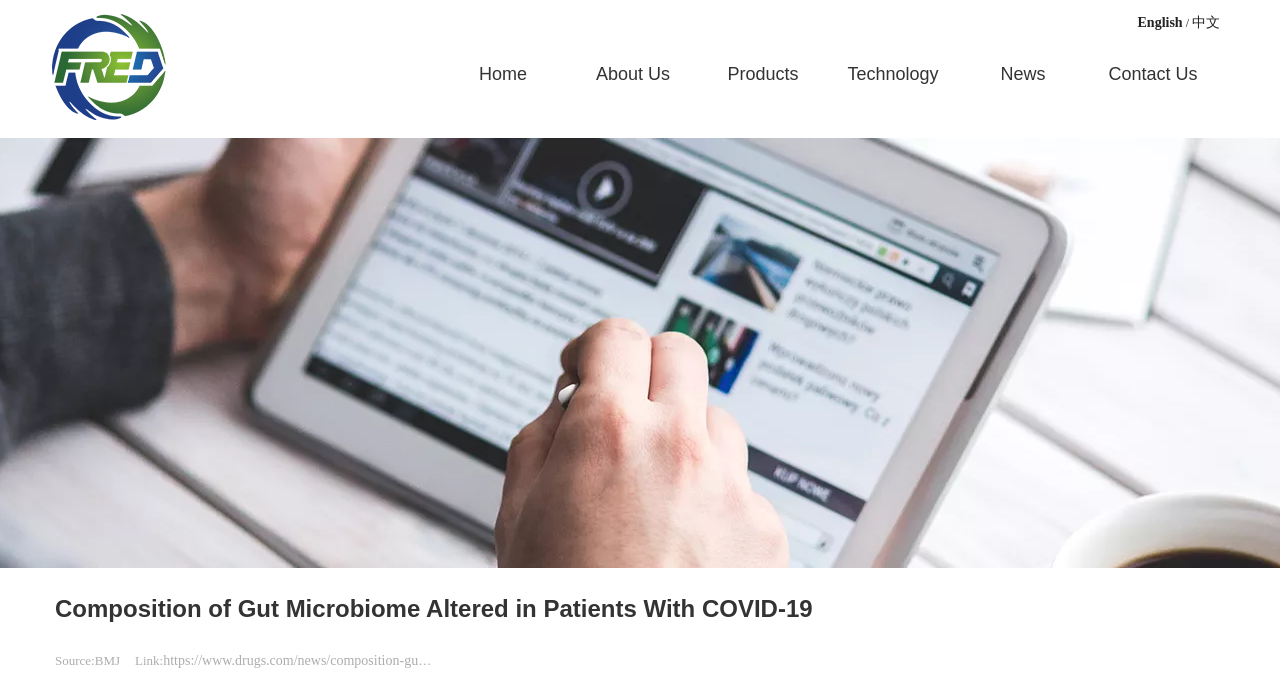Find the coordinates for the bounding box of the element with this description: "Contact UsNav".

[0.862, 0.06, 0.94, 0.157]